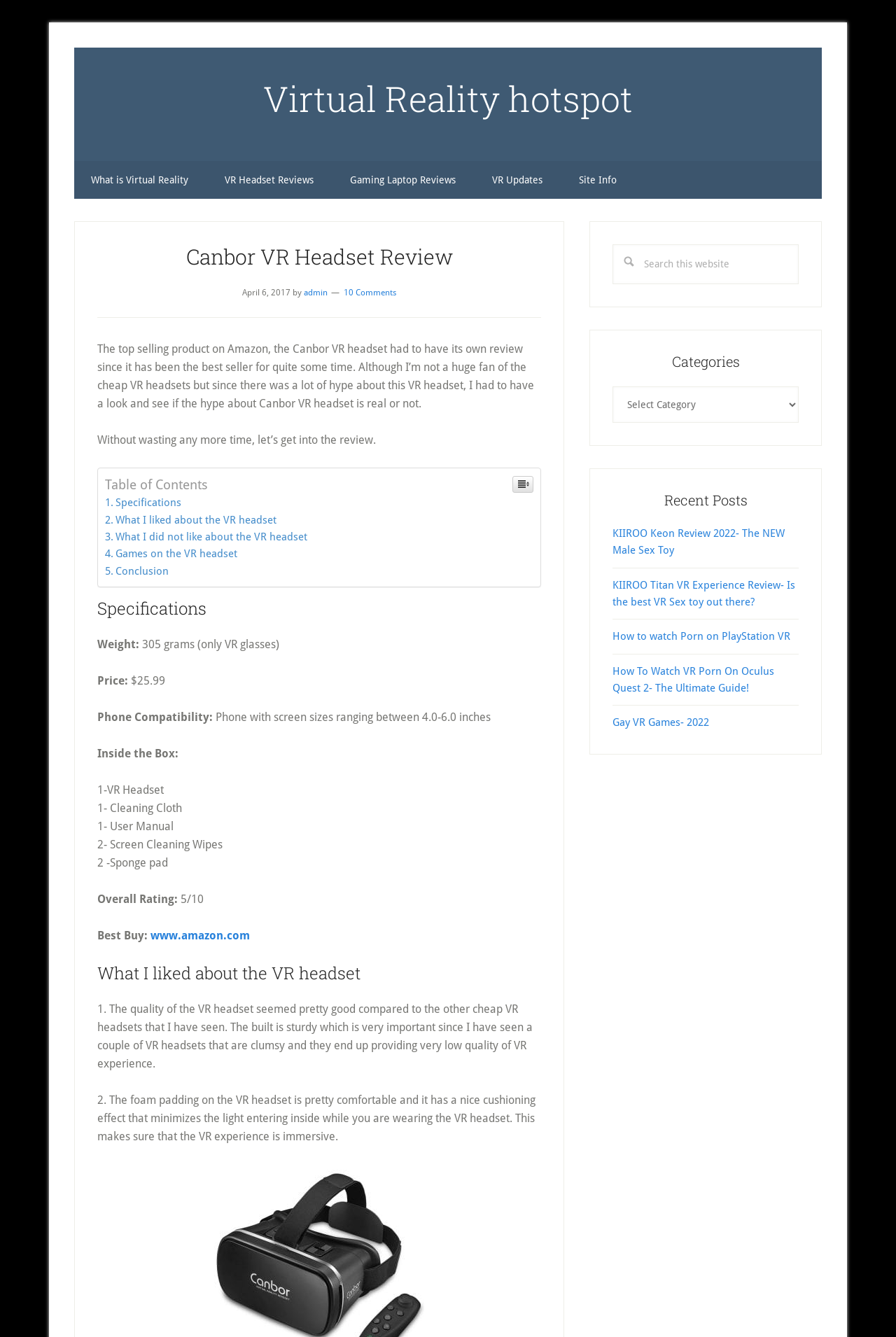What is the purpose of the foam padding on the VR headset?
From the image, respond using a single word or phrase.

To minimize light entering